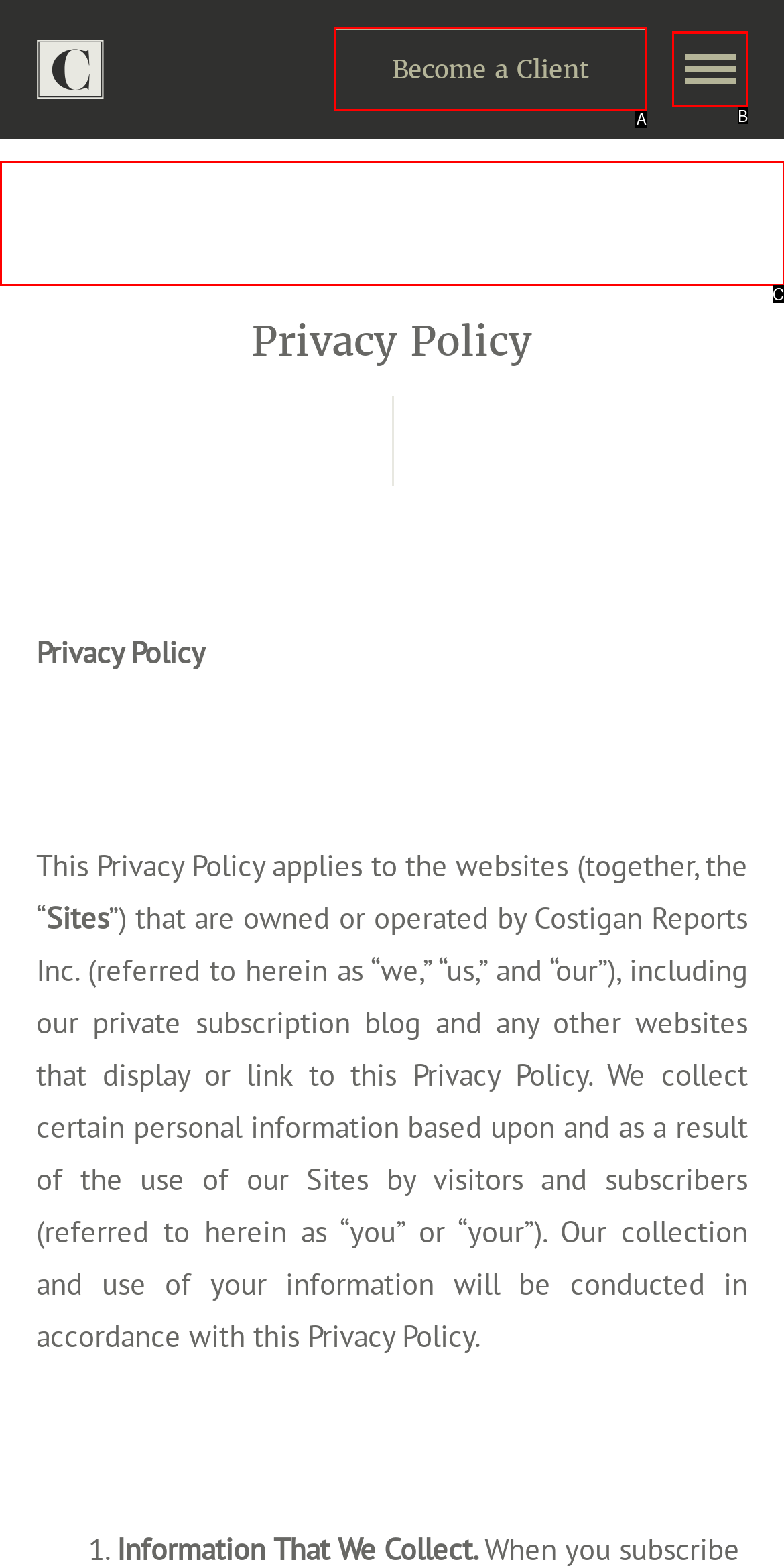Identify the HTML element that matches the description: Toggle navigation. Provide the letter of the correct option from the choices.

B